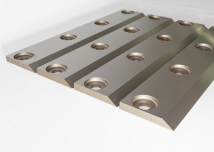Please provide a comprehensive answer to the question based on the screenshot: What is the purpose of the waste plastic chopper?

The caption explains that the waste plastic chopper, which uses the precision machined cutter blades, is designed to reduce plastic offcuts from molding machines into reusable pellets, indicating its role in recycling and reprocessing plastic waste.